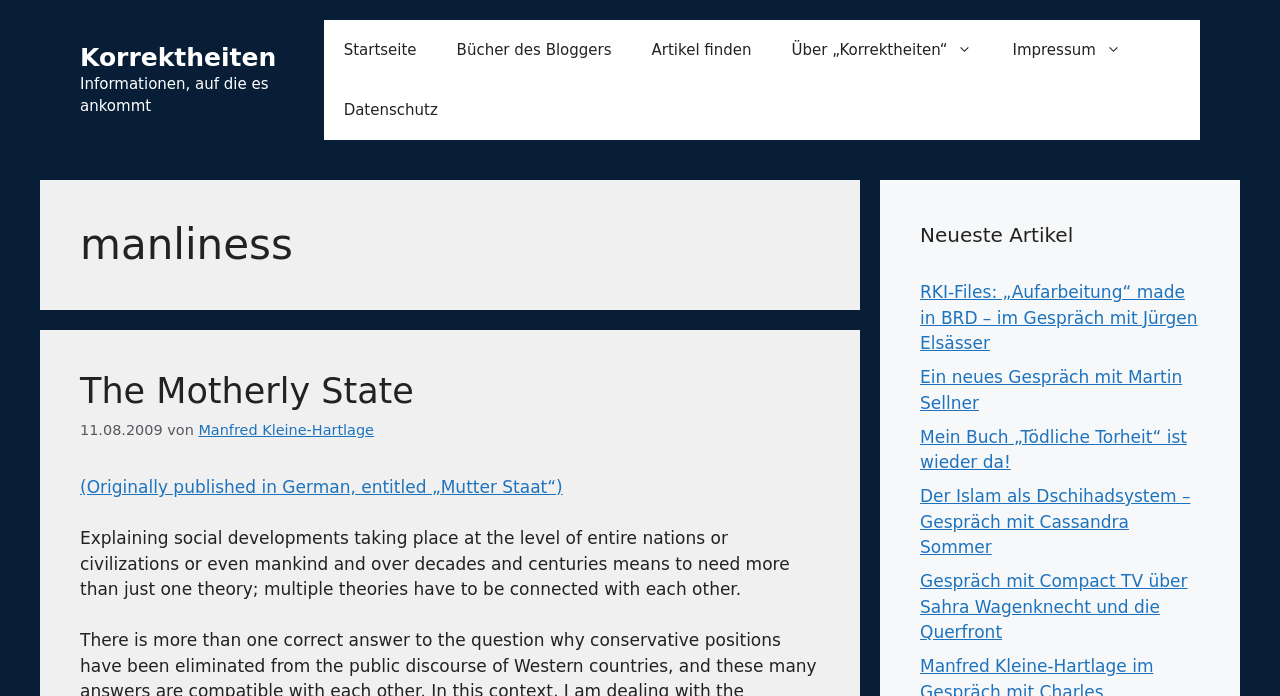Please specify the bounding box coordinates for the clickable region that will help you carry out the instruction: "Read the article 'The Motherly State'".

[0.062, 0.534, 0.323, 0.591]